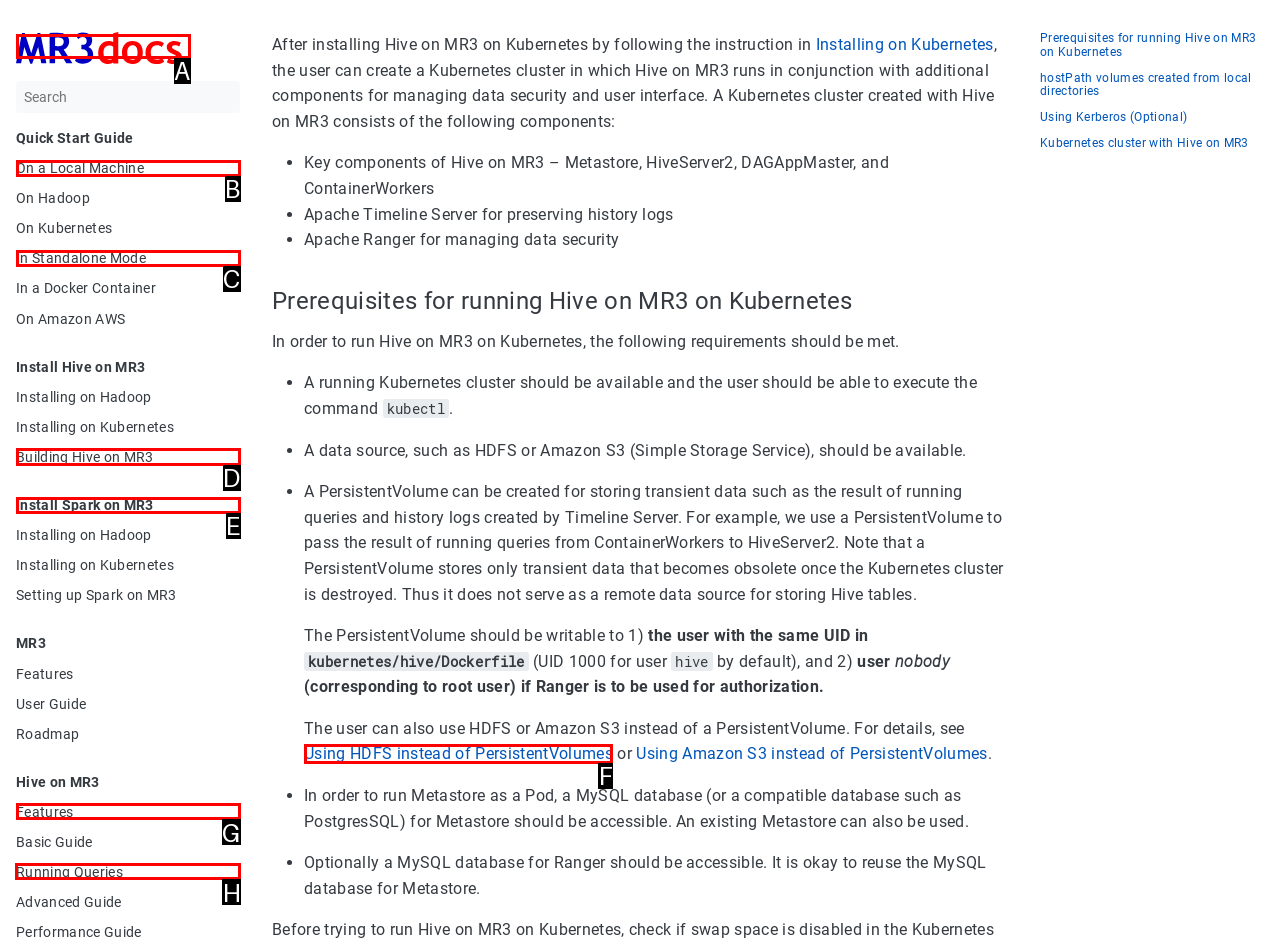Determine the letter of the UI element that will complete the task: Read about Running Queries
Reply with the corresponding letter.

H